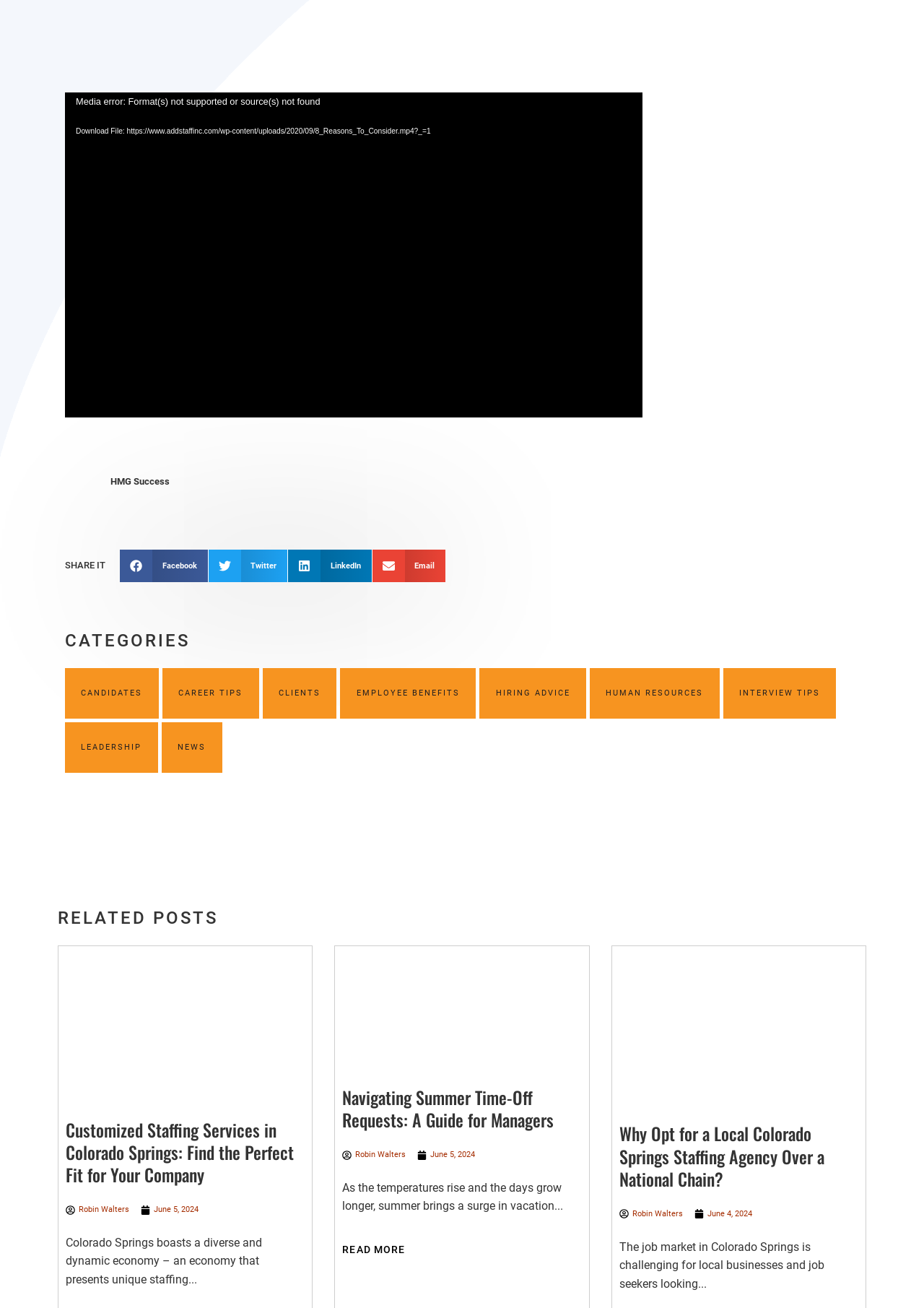Identify the bounding box coordinates for the UI element described as: "parent_node: Email name="contact[email]" placeholder="Email"".

None